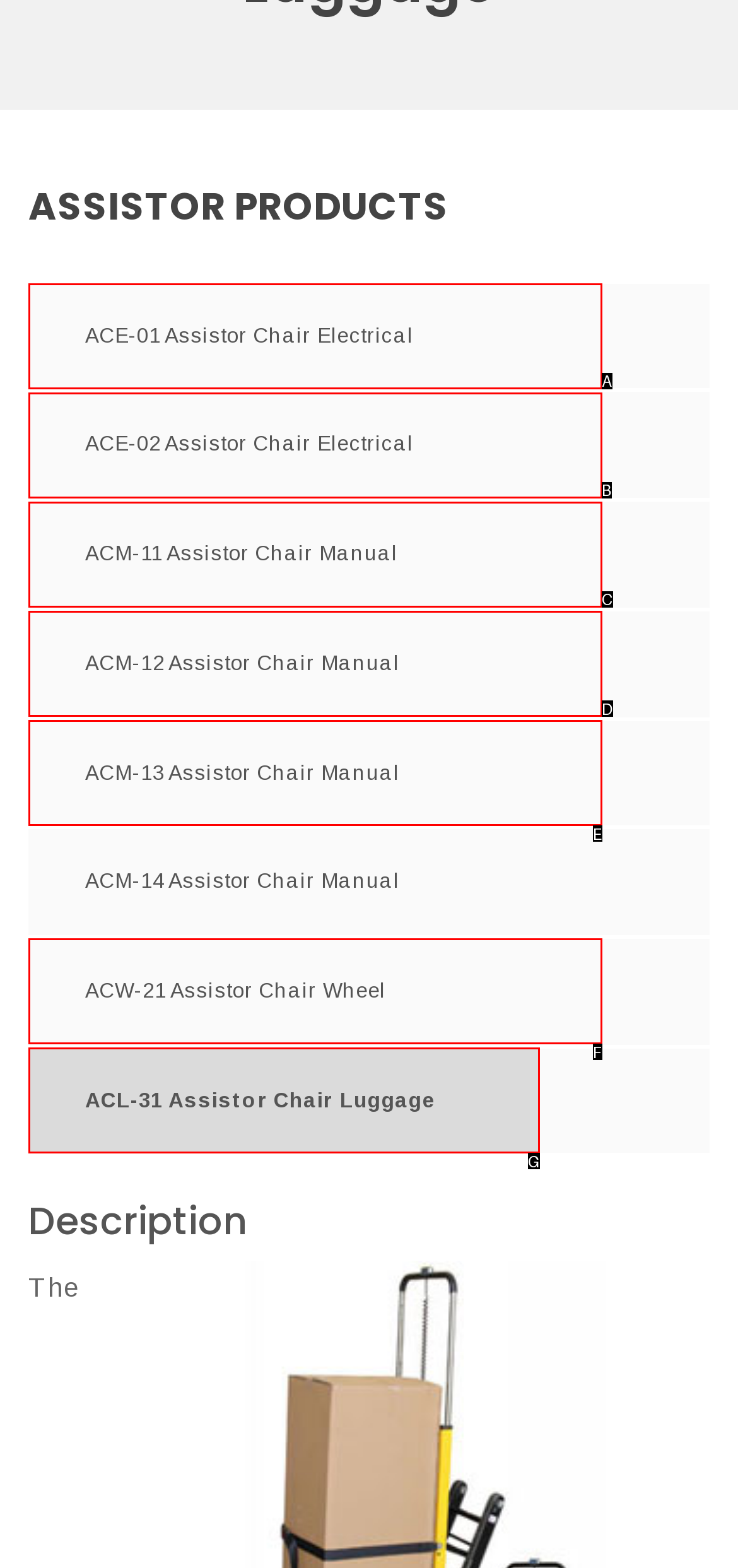Using the given description: ACM-12 Assistor Chair Manual, identify the HTML element that corresponds best. Answer with the letter of the correct option from the available choices.

D